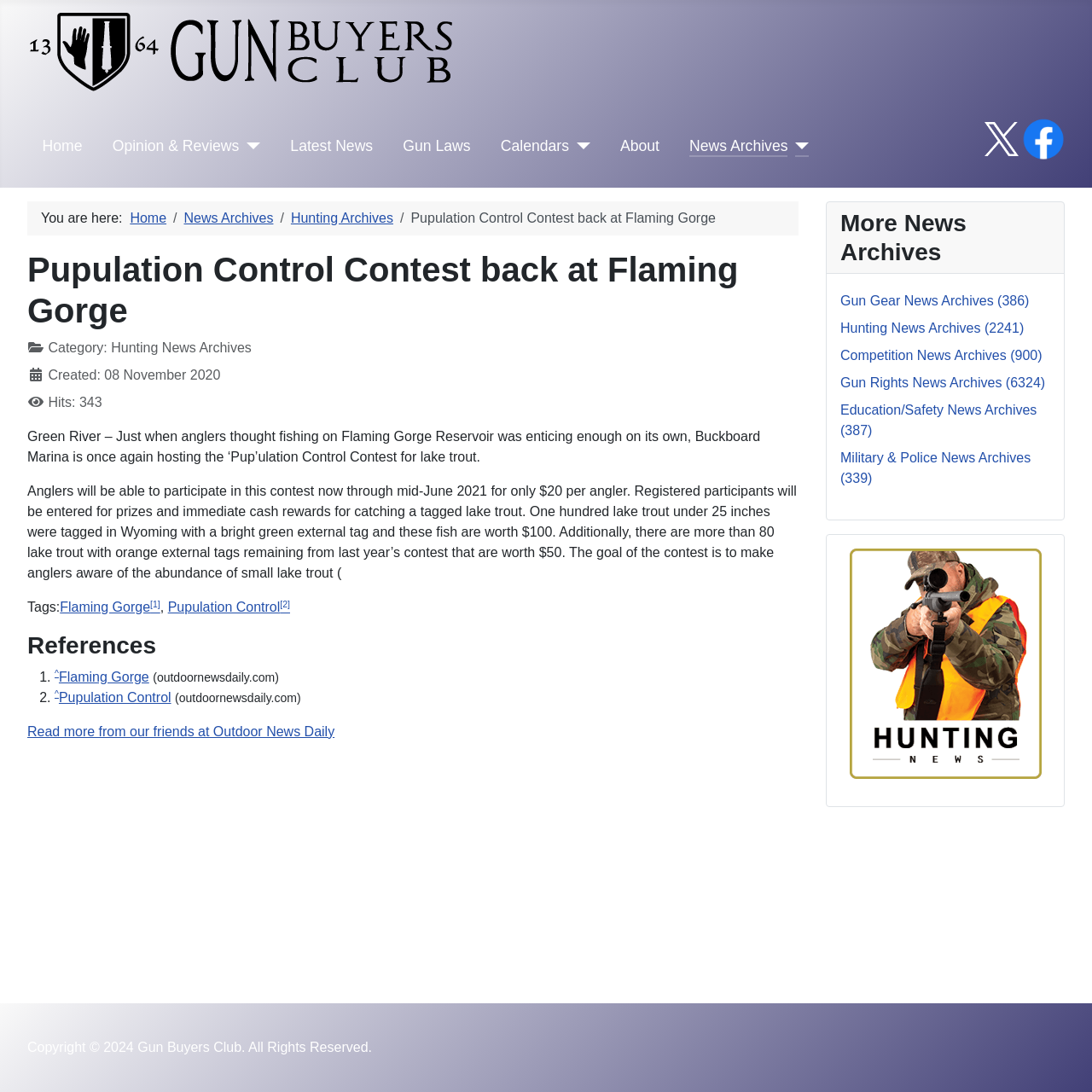Identify the bounding box coordinates of the region that needs to be clicked to carry out this instruction: "Visit the 'Gun Buyers Club' website". Provide these coordinates as four float numbers ranging from 0 to 1, i.e., [left, top, right, bottom].

[0.025, 0.032, 0.416, 0.06]